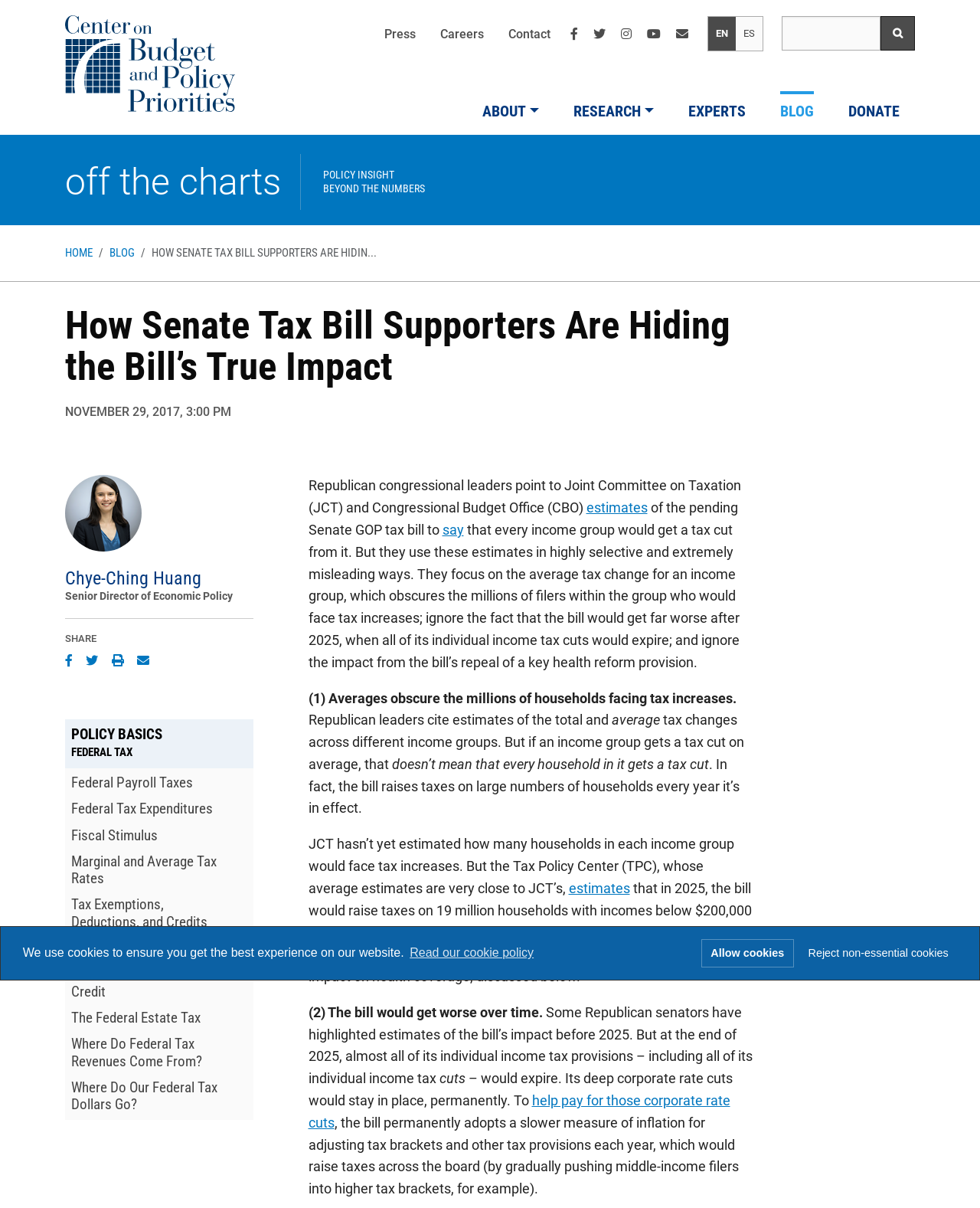Given the element description "Marginal and Average Tax Rates", identify the bounding box of the corresponding UI element.

[0.073, 0.706, 0.221, 0.734]